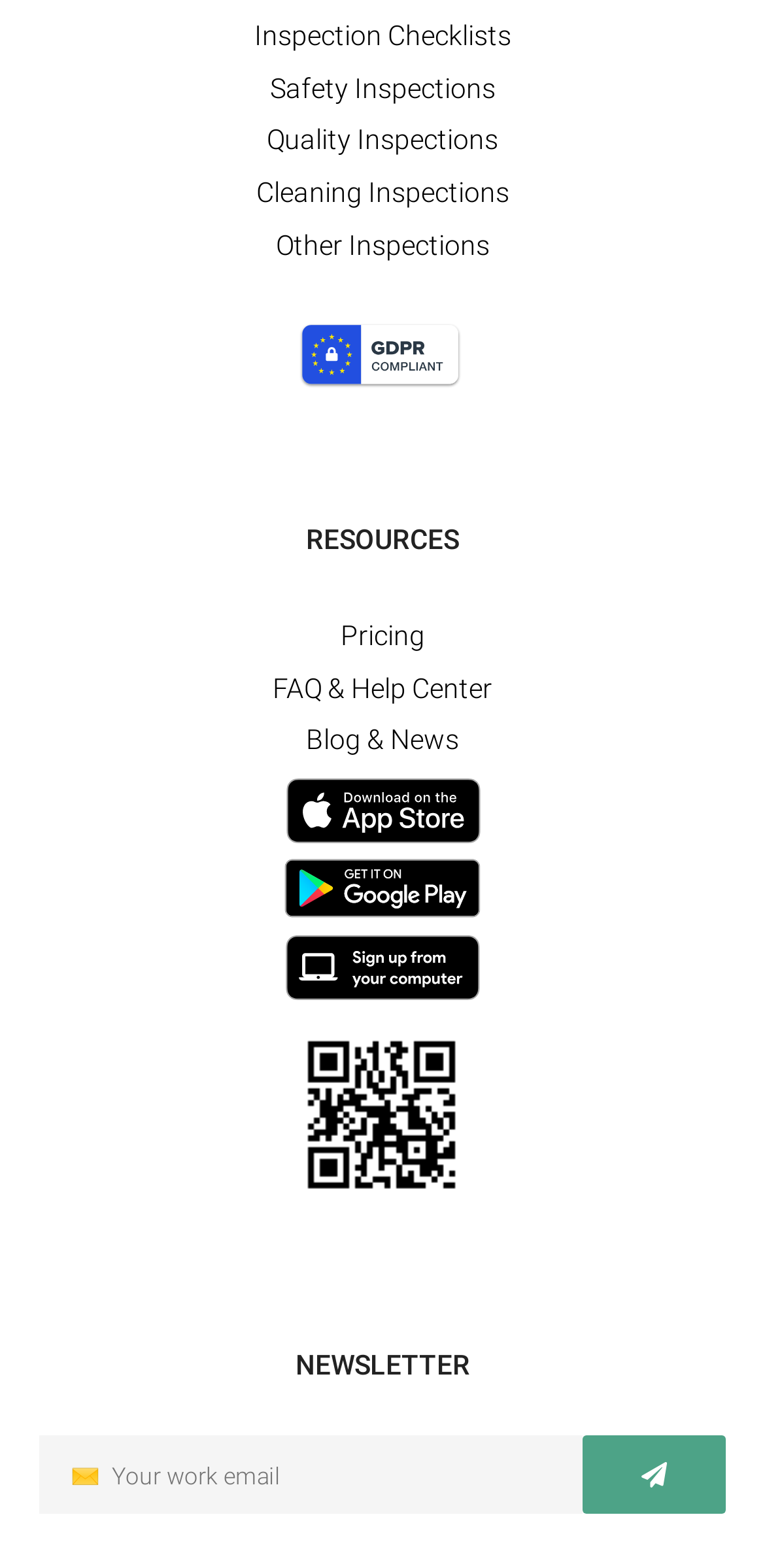What platforms can the app be downloaded from?
Using the image, elaborate on the answer with as much detail as possible.

The webpage contains links to download the app from the App Store and Google Play, indicating that the app is available on both platforms.